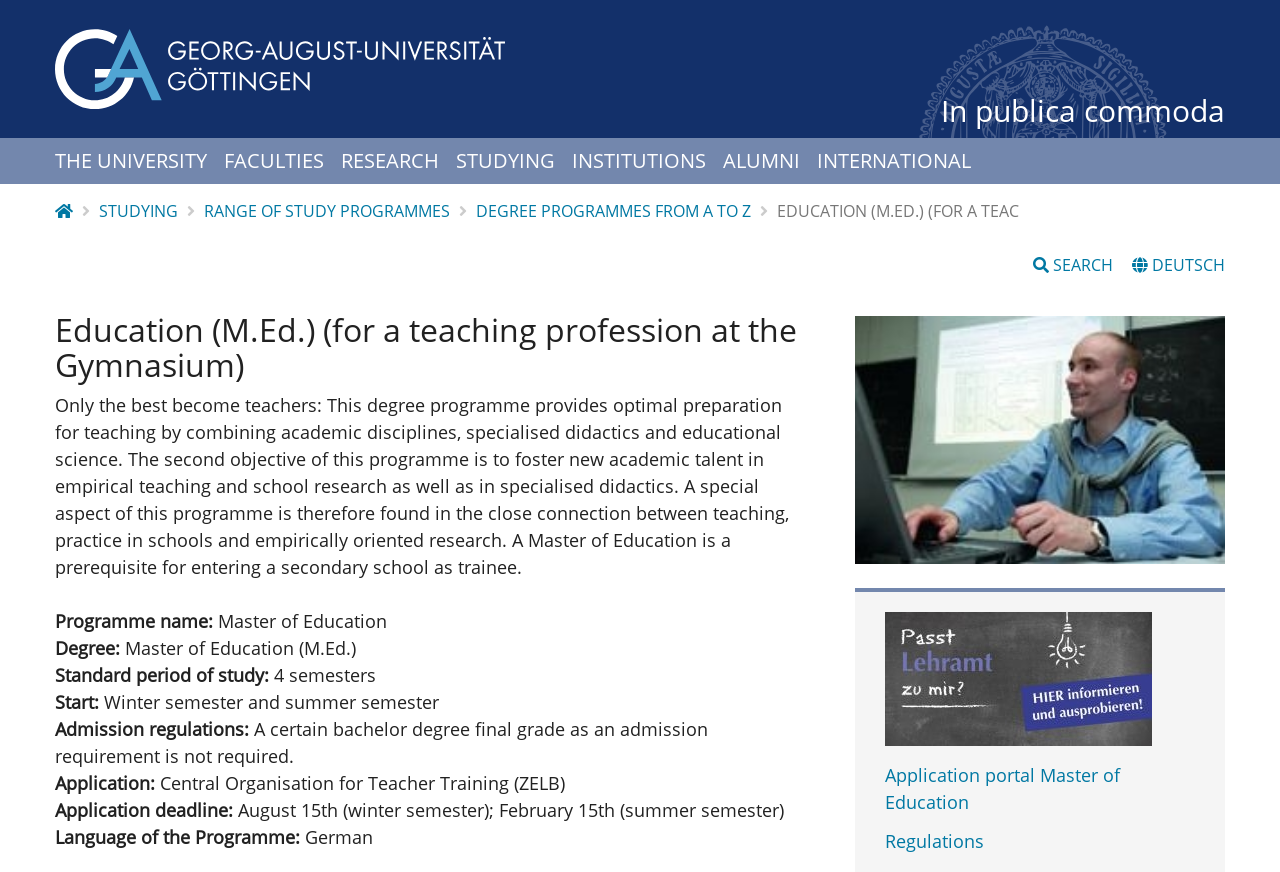Respond to the following question using a concise word or phrase: 
What is the name of the degree programme?

Master of Education